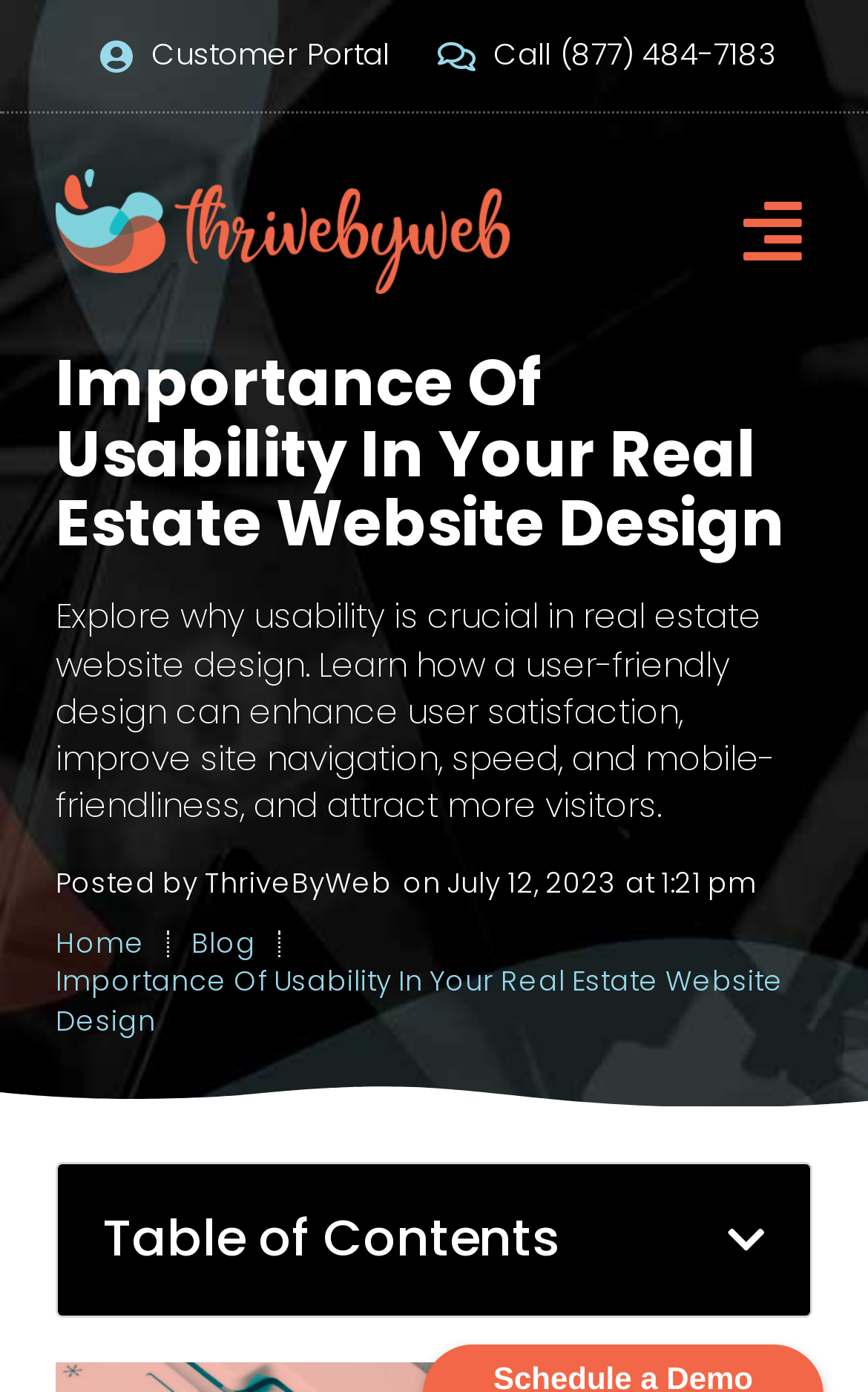Predict the bounding box of the UI element based on this description: "Home".

[0.064, 0.664, 0.167, 0.691]